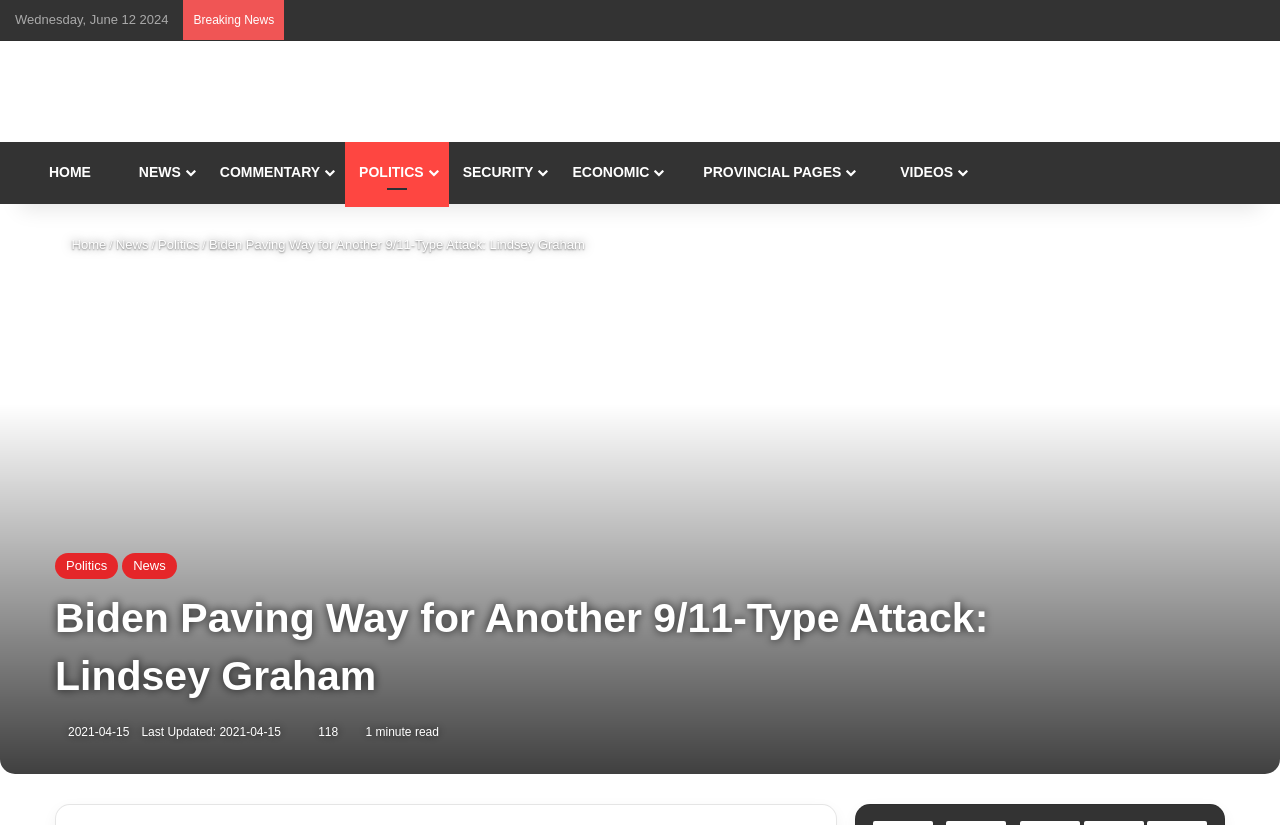What is the primary heading on this webpage?

Biden Paving Way for Another 9/11-Type Attack: Lindsey Graham